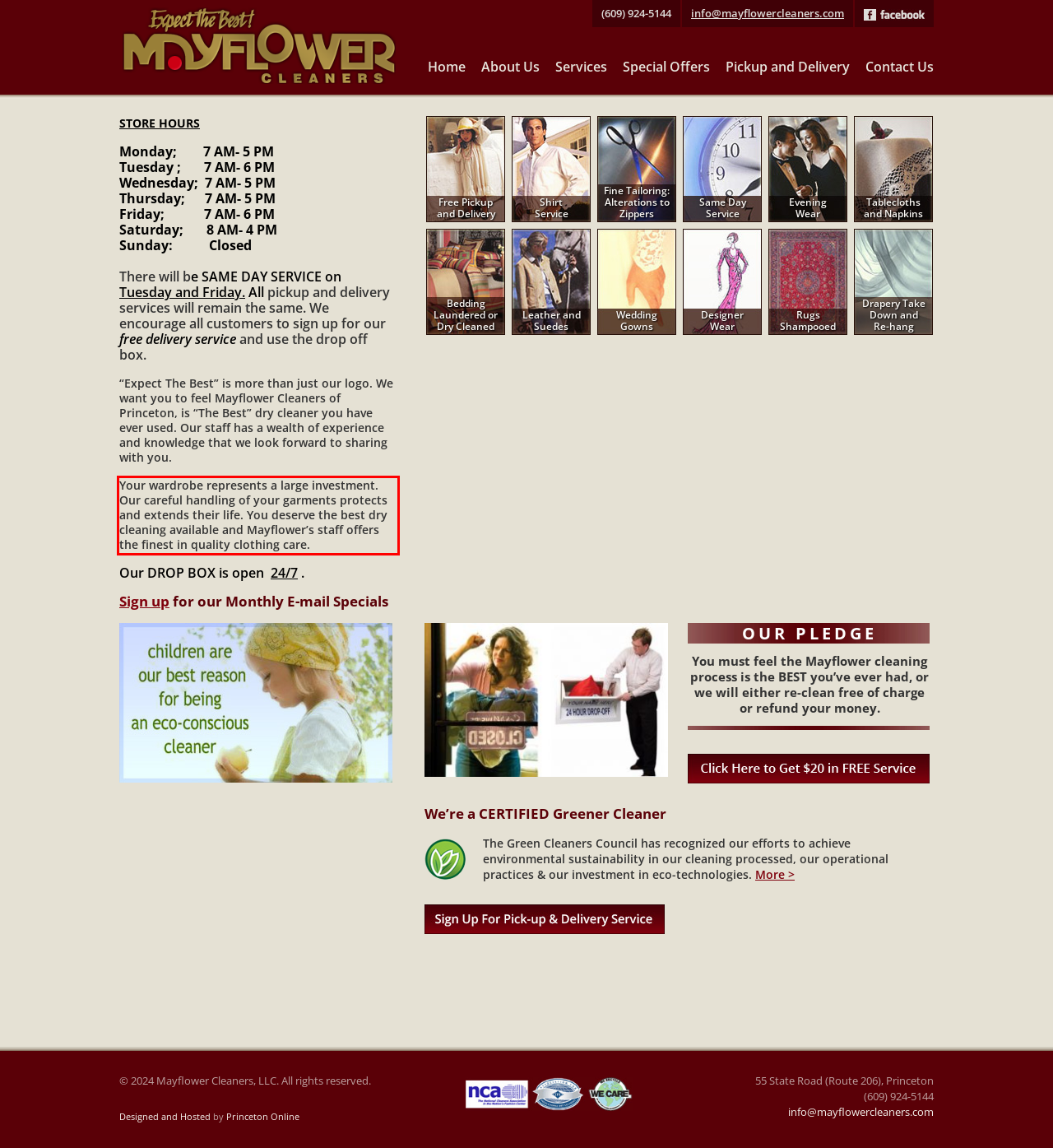Locate the red bounding box in the provided webpage screenshot and use OCR to determine the text content inside it.

Your wardrobe represents a large investment. Our careful handling of your garments protects and extends their life. You deserve the best dry cleaning available and Mayflower’s staff offers the finest in quality clothing care.